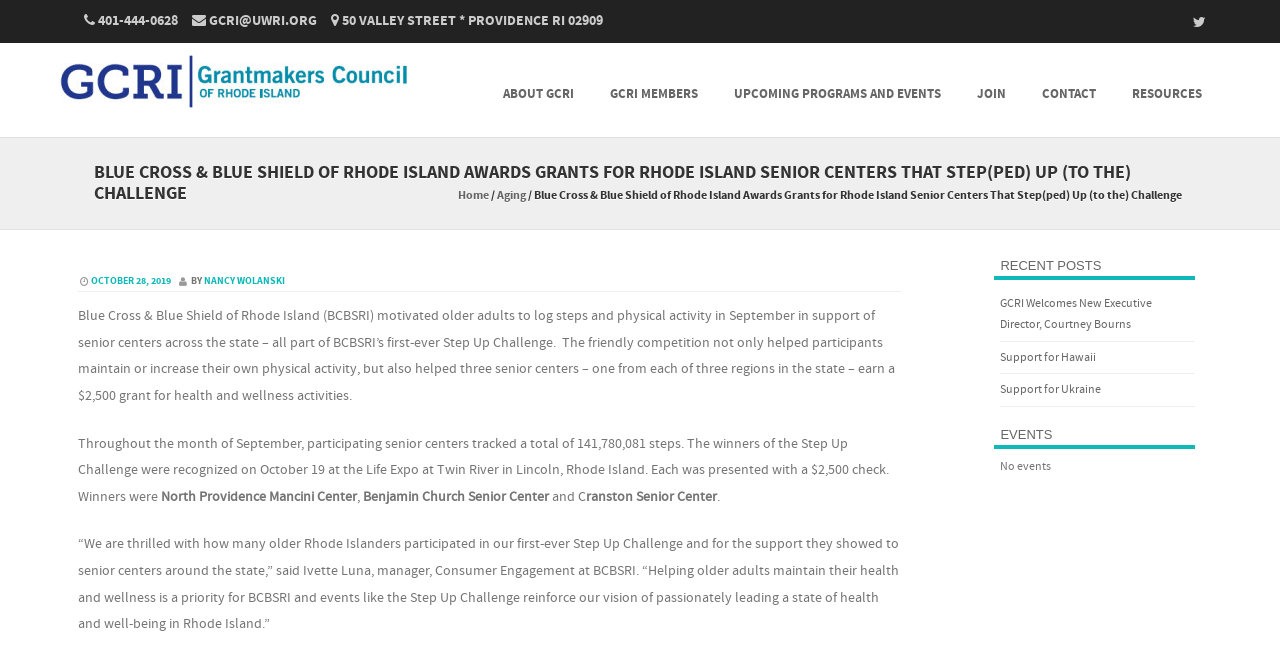Find the bounding box coordinates of the UI element according to this description: "GCRI Members".

[0.462, 0.066, 0.559, 0.205]